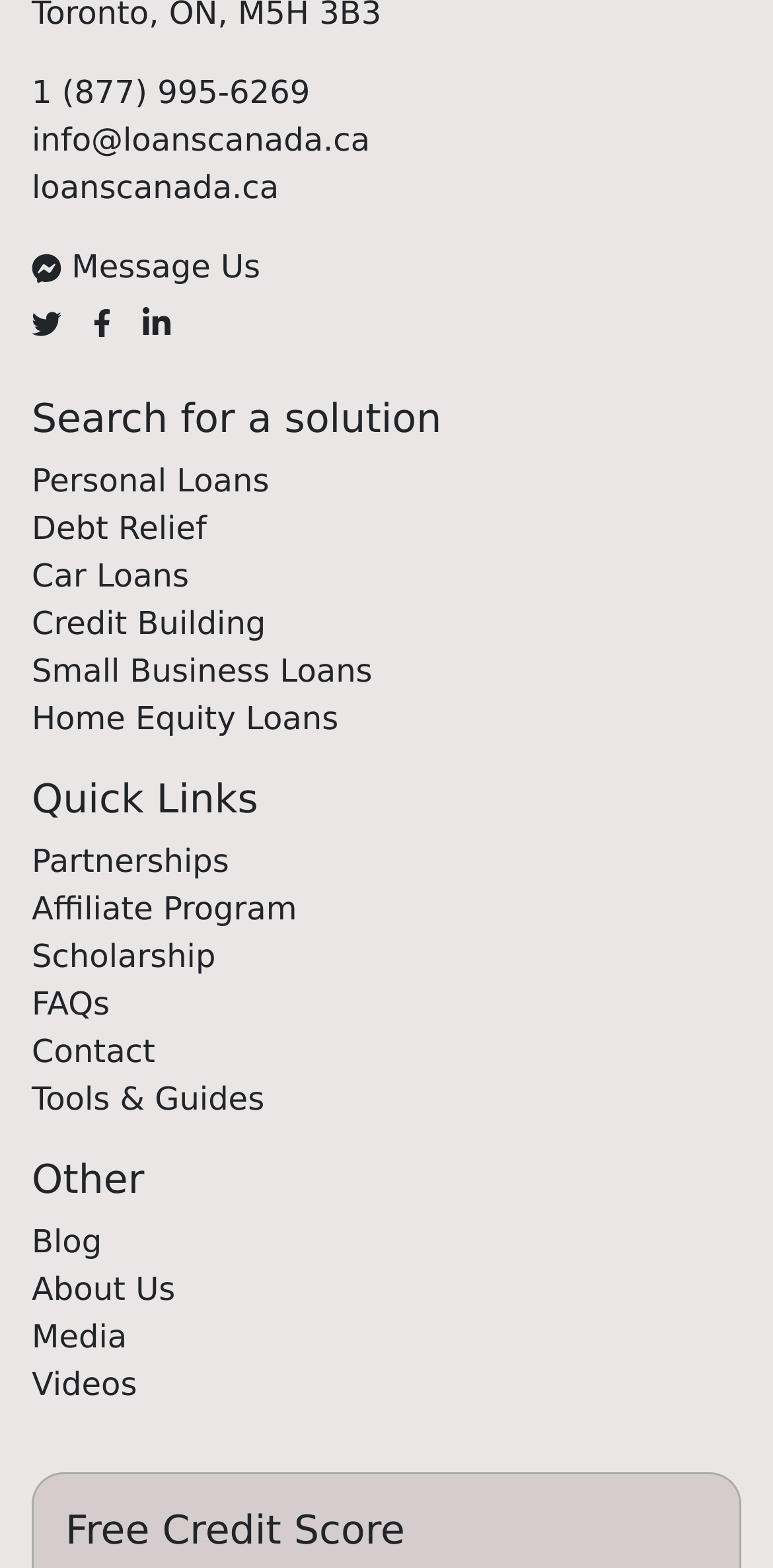What is the title of the last section?
Refer to the screenshot and deliver a thorough answer to the question presented.

I looked at the headings on the webpage and found that the last section is titled 'Free Credit Score'.